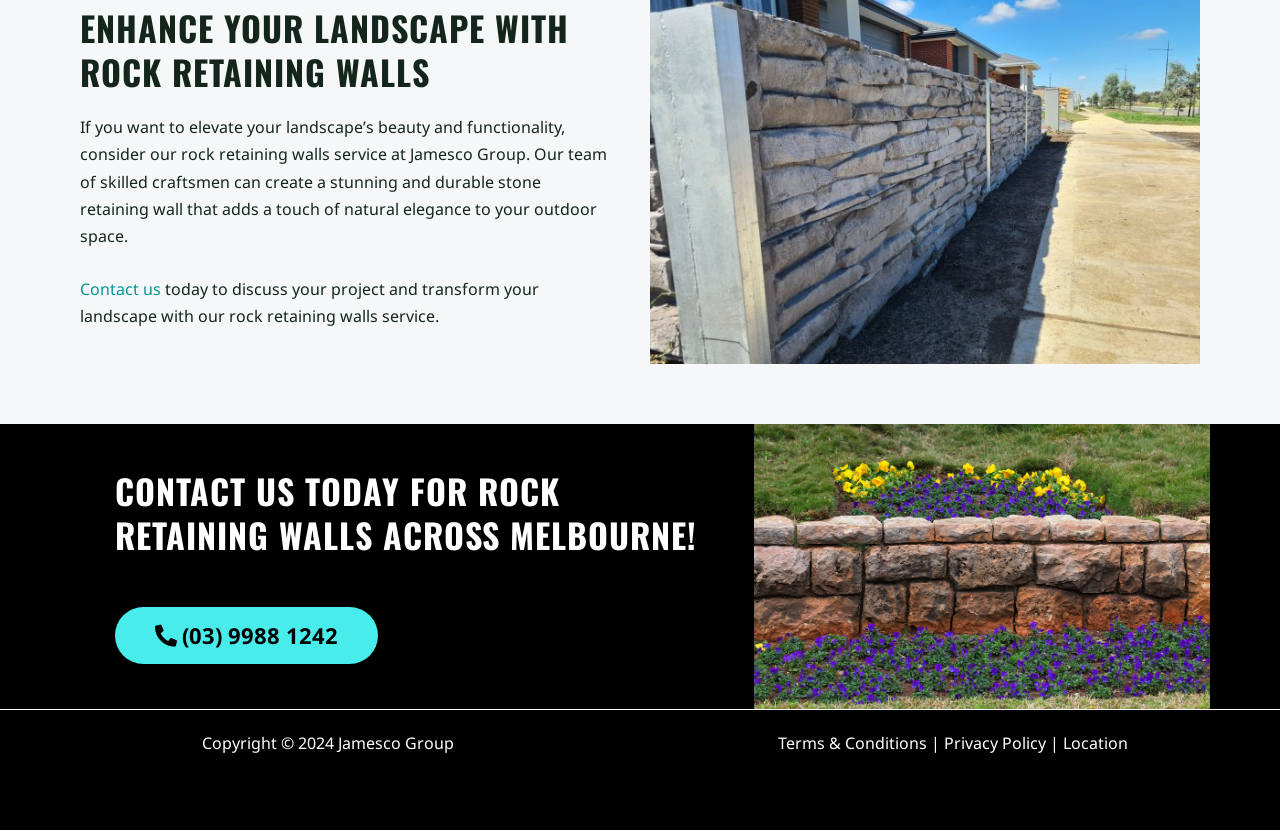Use a single word or phrase to respond to the question:
What is the copyright year of Jamesco Group?

2024